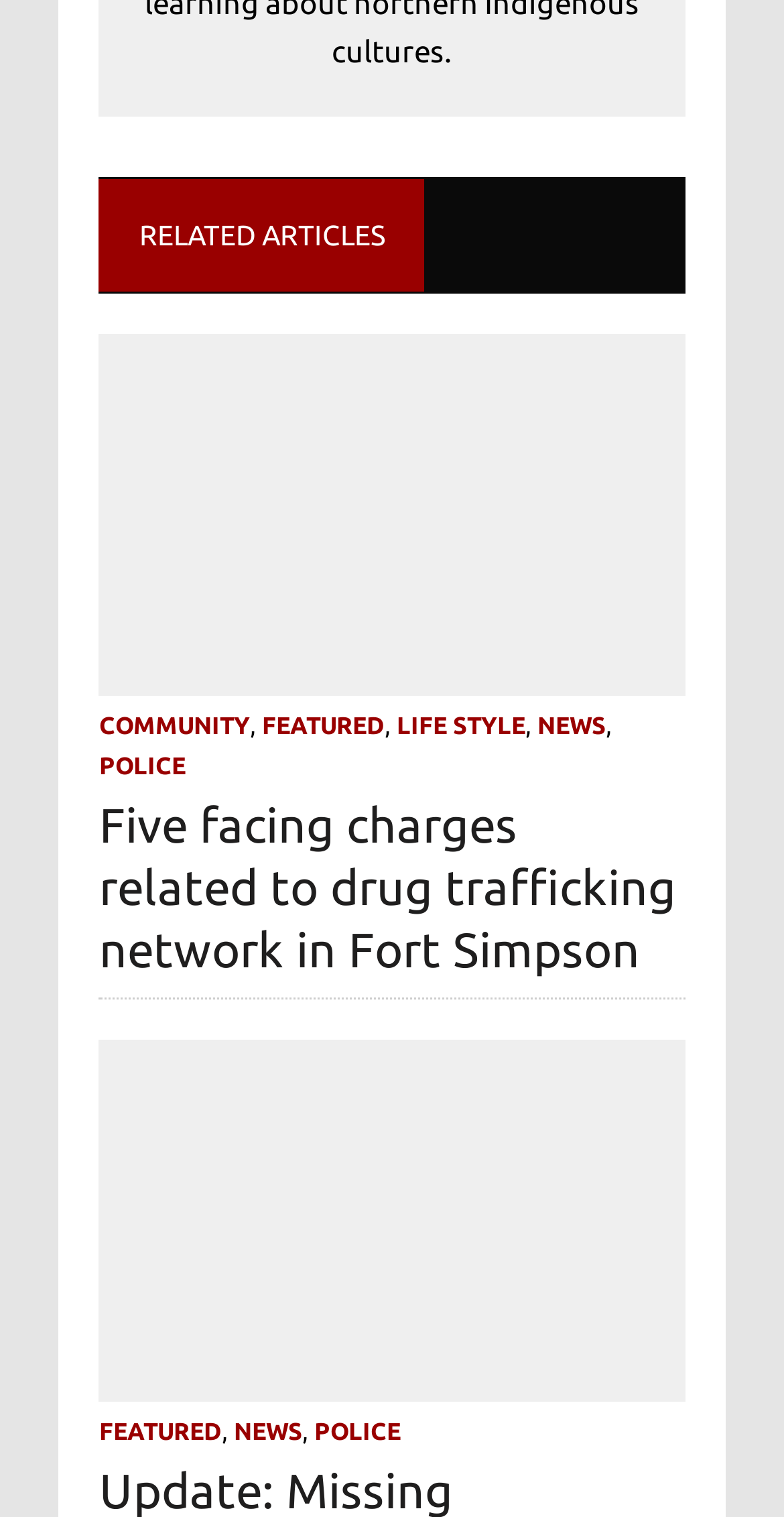Given the element description, predict the bounding box coordinates in the format (top-left x, top-left y, bottom-right x, bottom-right y), using floating point numbers between 0 and 1: Life Style

[0.506, 0.47, 0.67, 0.487]